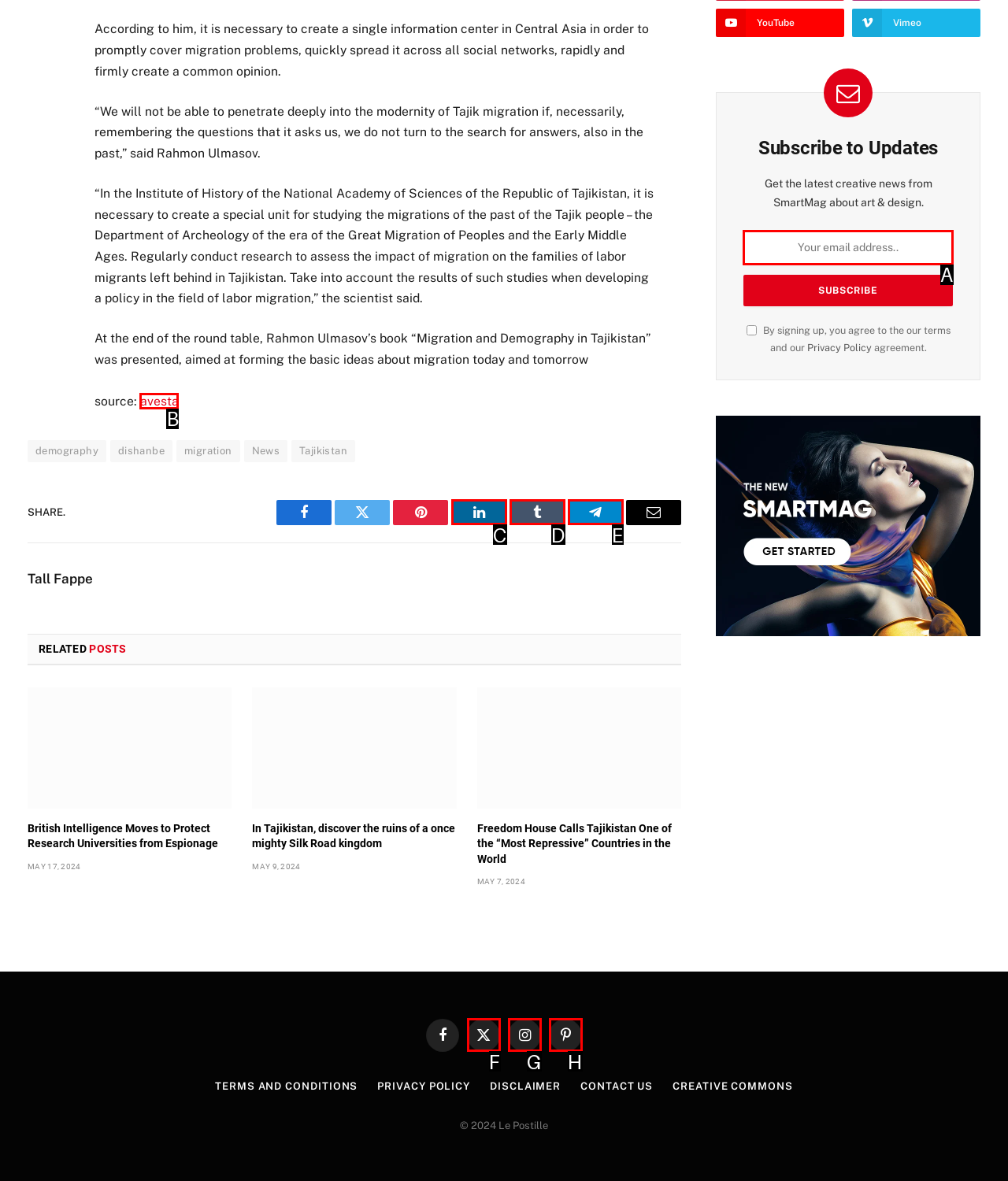Tell me which UI element to click to fulfill the given task: Click on the 'avesta' link. Respond with the letter of the correct option directly.

B